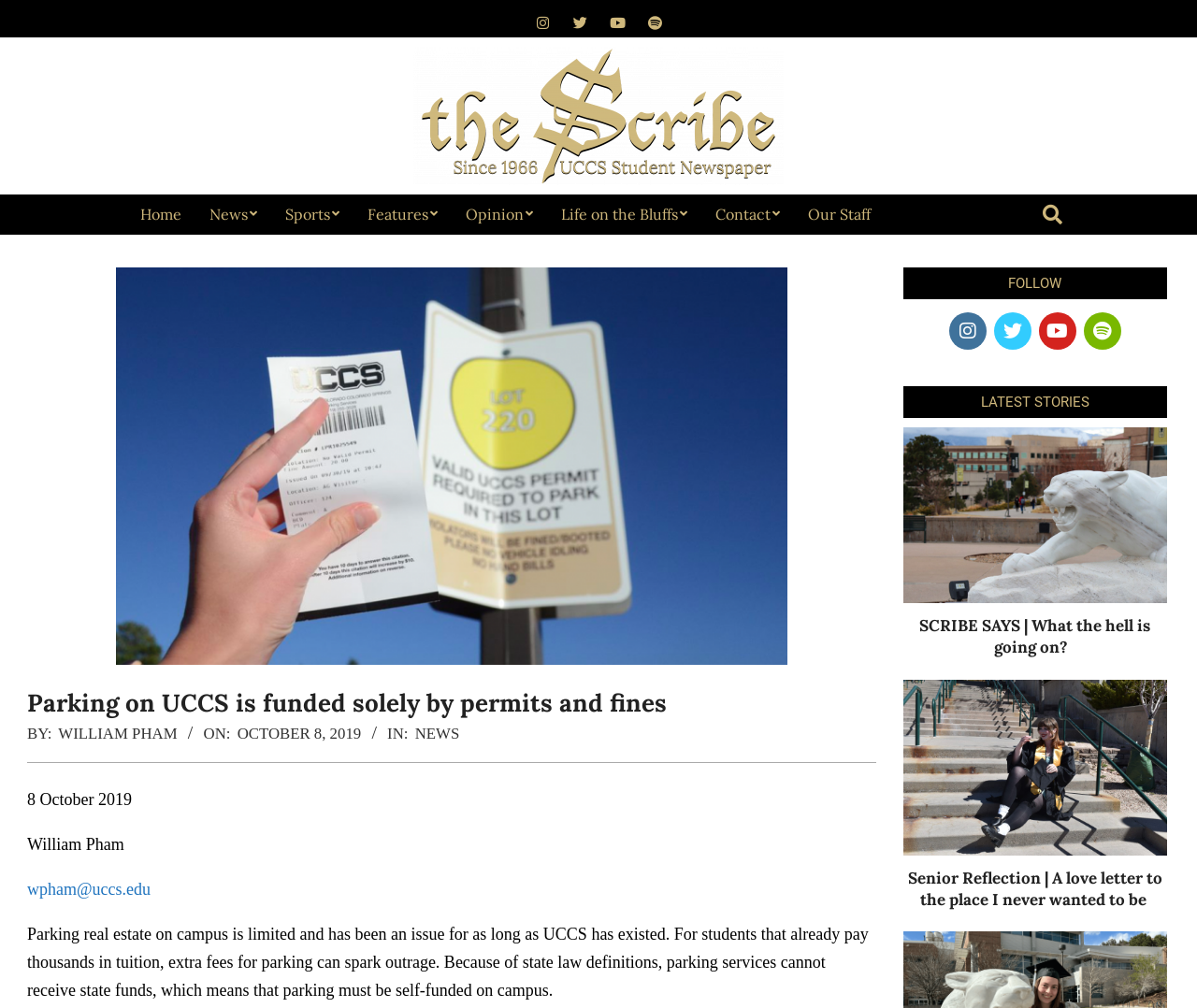Identify the main heading from the webpage and provide its text content.

Parking on UCCS is funded solely by permits and fines